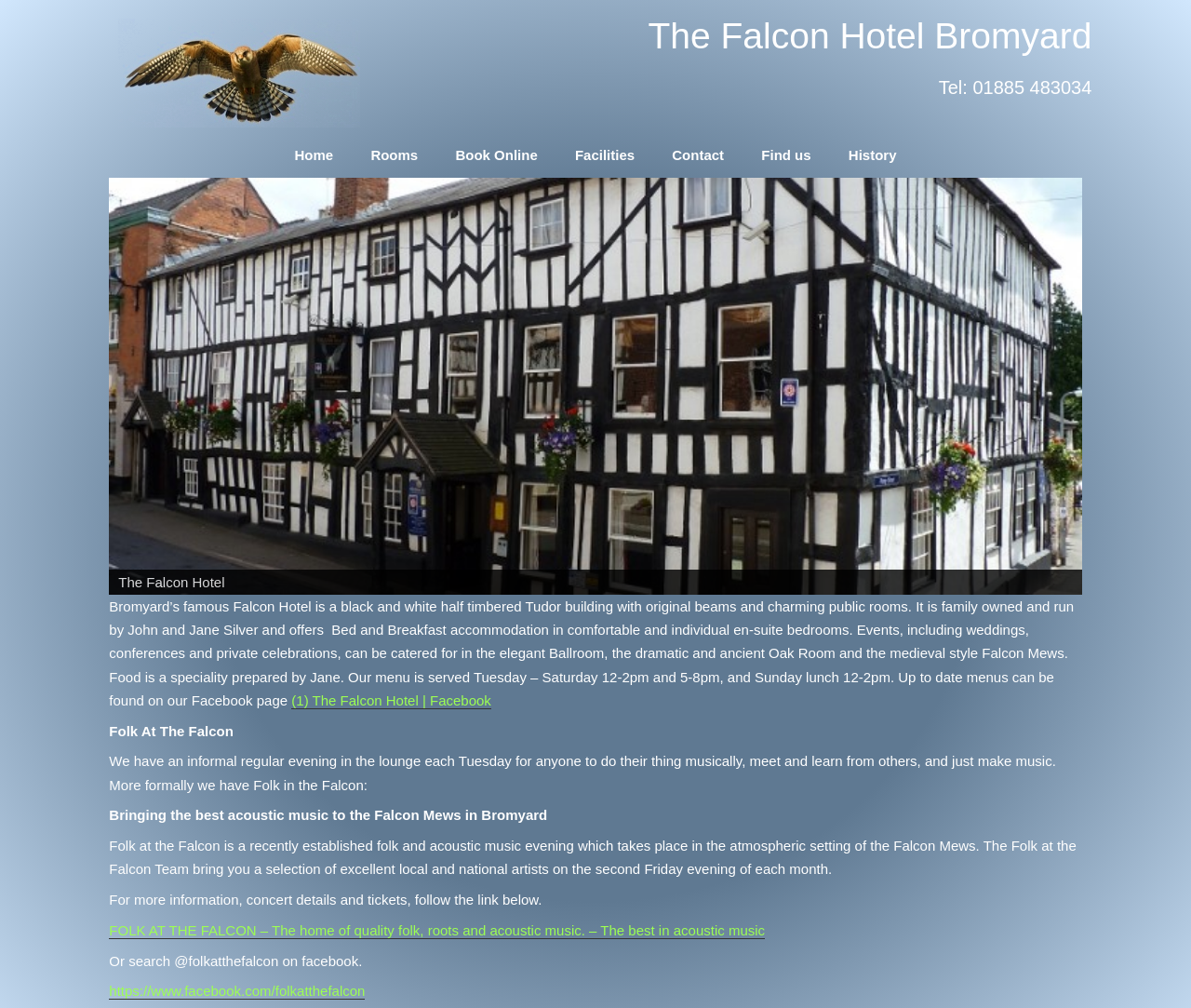What is the phone number of the Falcon Hotel?
Answer briefly with a single word or phrase based on the image.

01885 483034